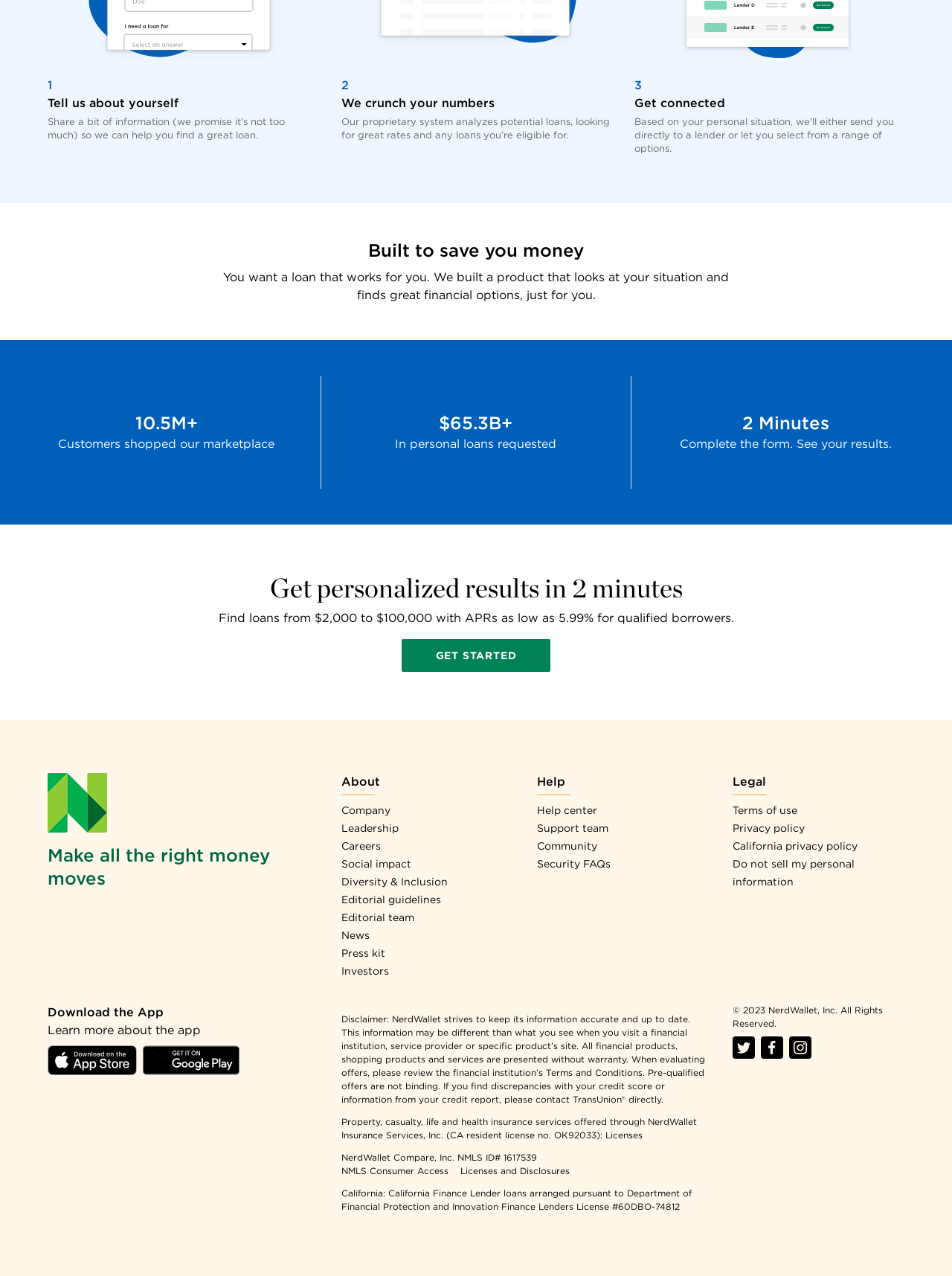What is the name of the company behind this website?
Please provide a single word or phrase as your answer based on the image.

NerdWallet